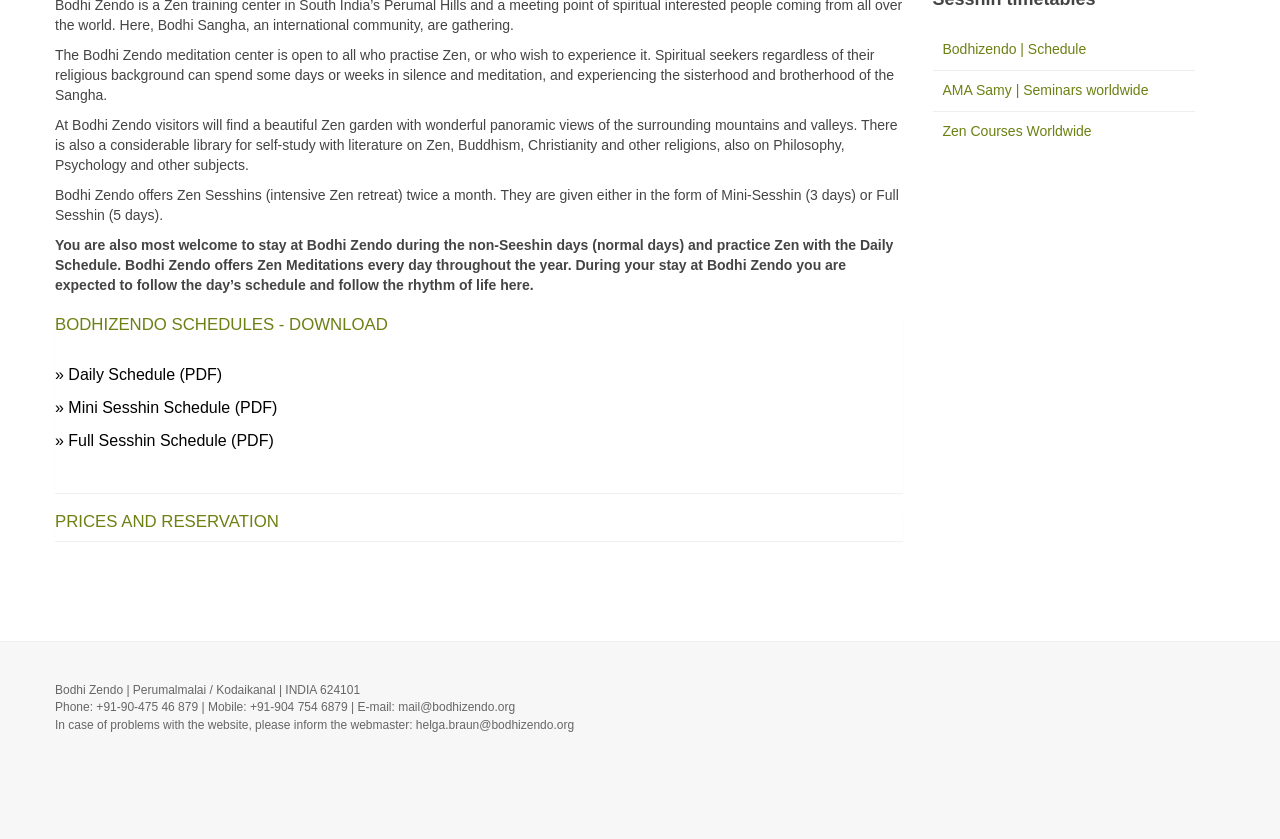From the given element description: "» Full Sesshin Schedule", find the bounding box for the UI element. Provide the coordinates as four float numbers between 0 and 1, in the order [left, top, right, bottom].

[0.043, 0.516, 0.181, 0.535]